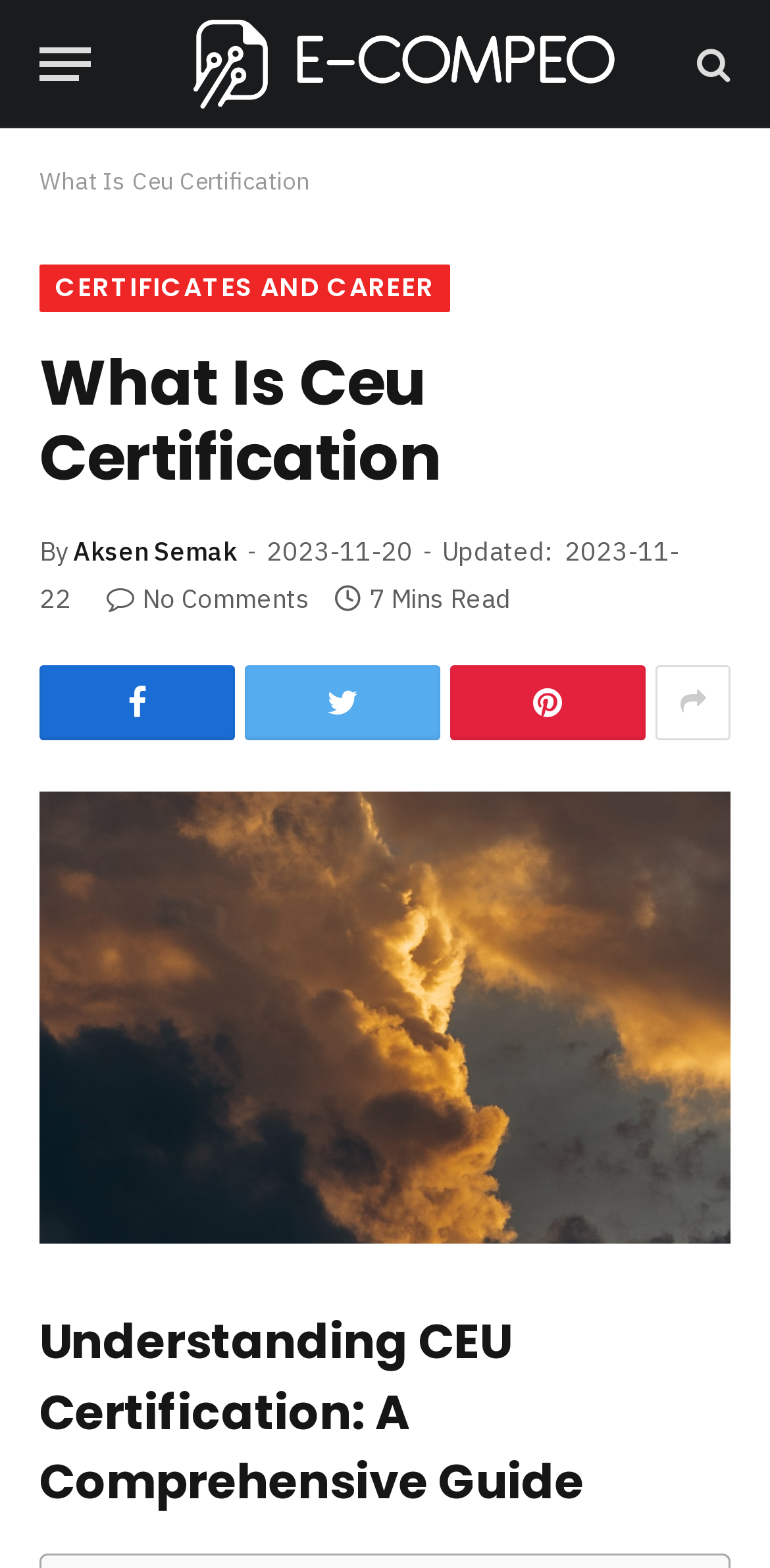Could you find the bounding box coordinates of the clickable area to complete this instruction: "Check the certificates and career page"?

[0.051, 0.169, 0.585, 0.199]